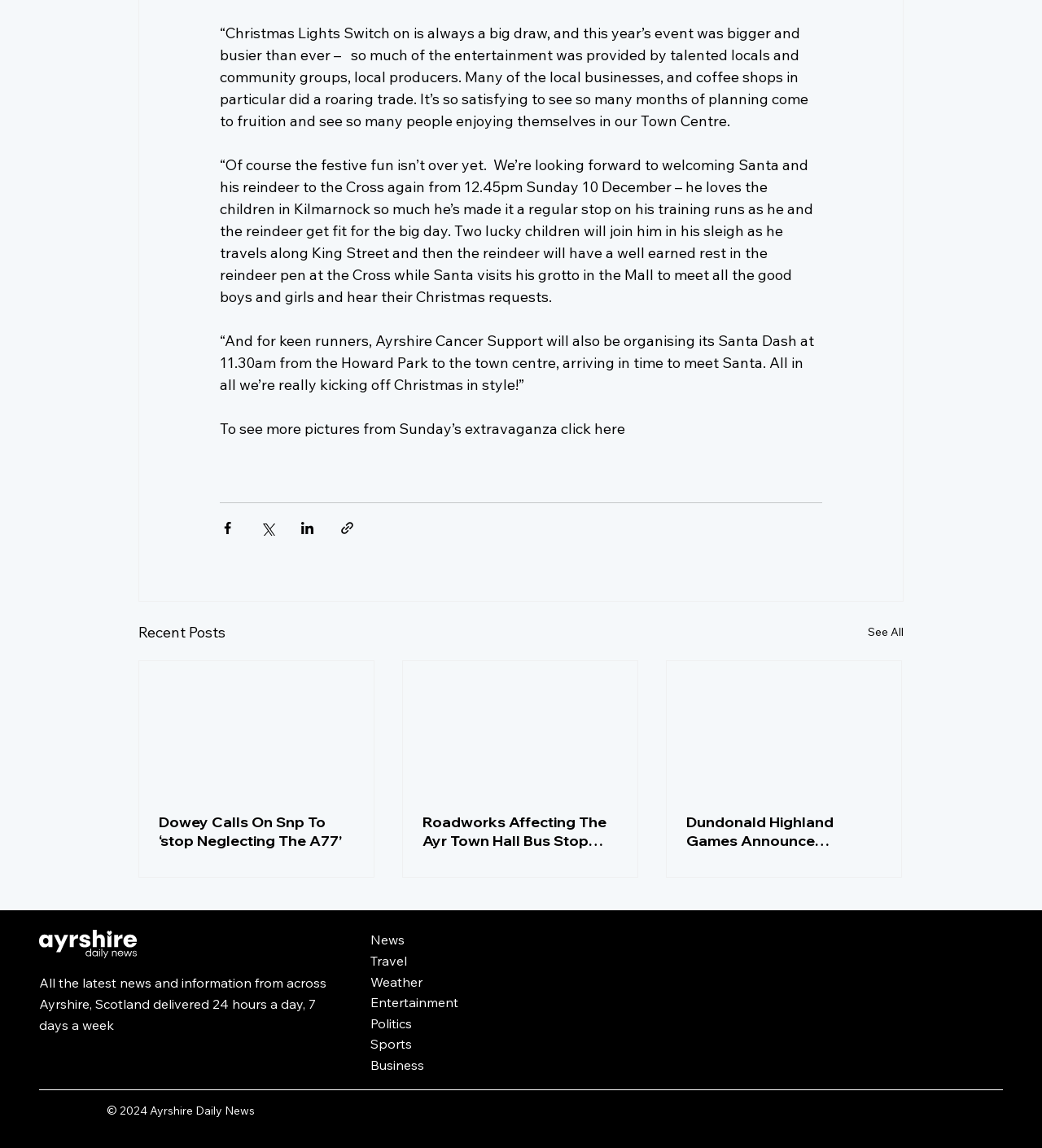What is the event mentioned in the first paragraph?
Refer to the image and give a detailed answer to the query.

The first paragraph mentions the event 'Christmas Lights Switch on' which was a big draw and had many locals and community groups participating.